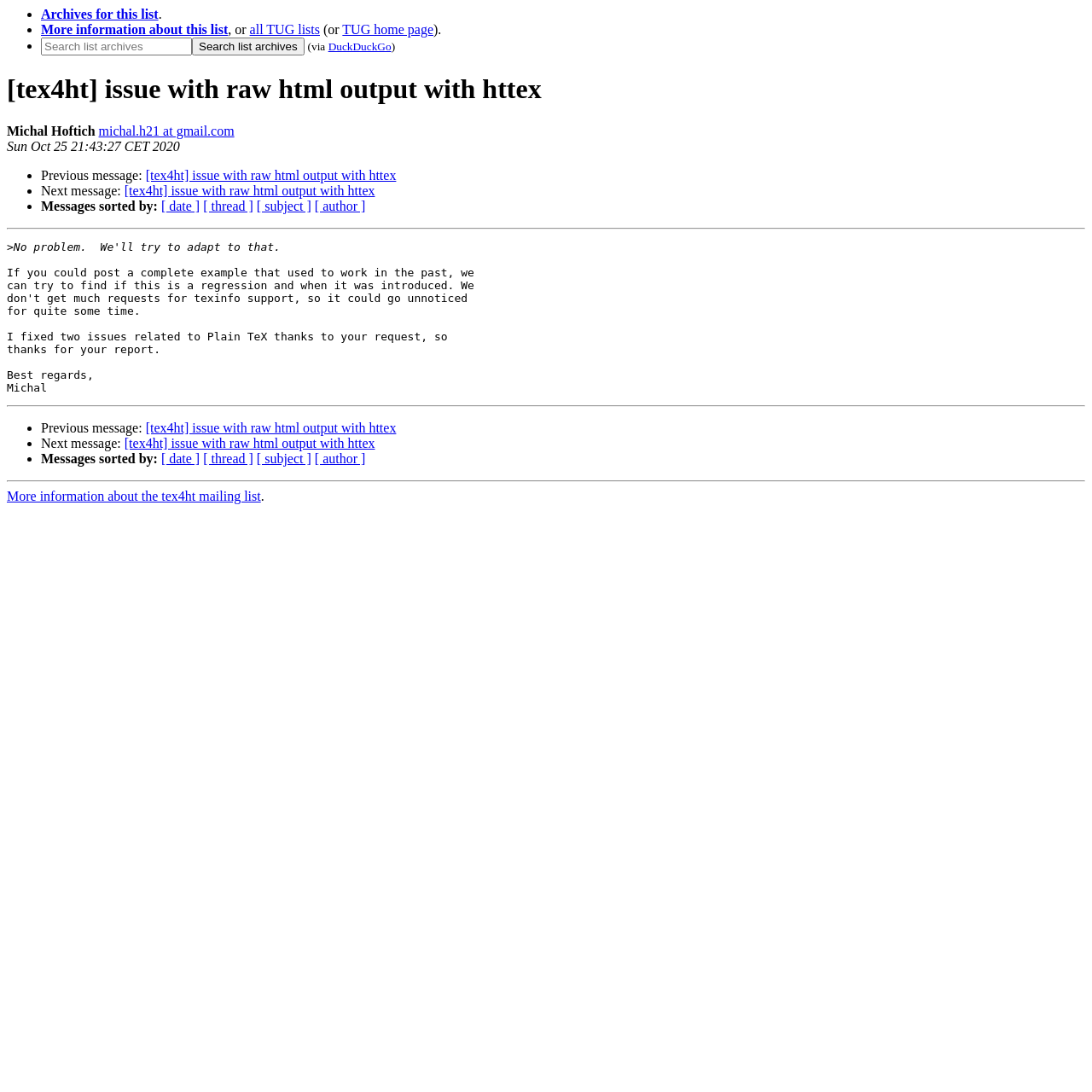Find and provide the bounding box coordinates for the UI element described with: "More information about this list".

[0.038, 0.02, 0.209, 0.034]